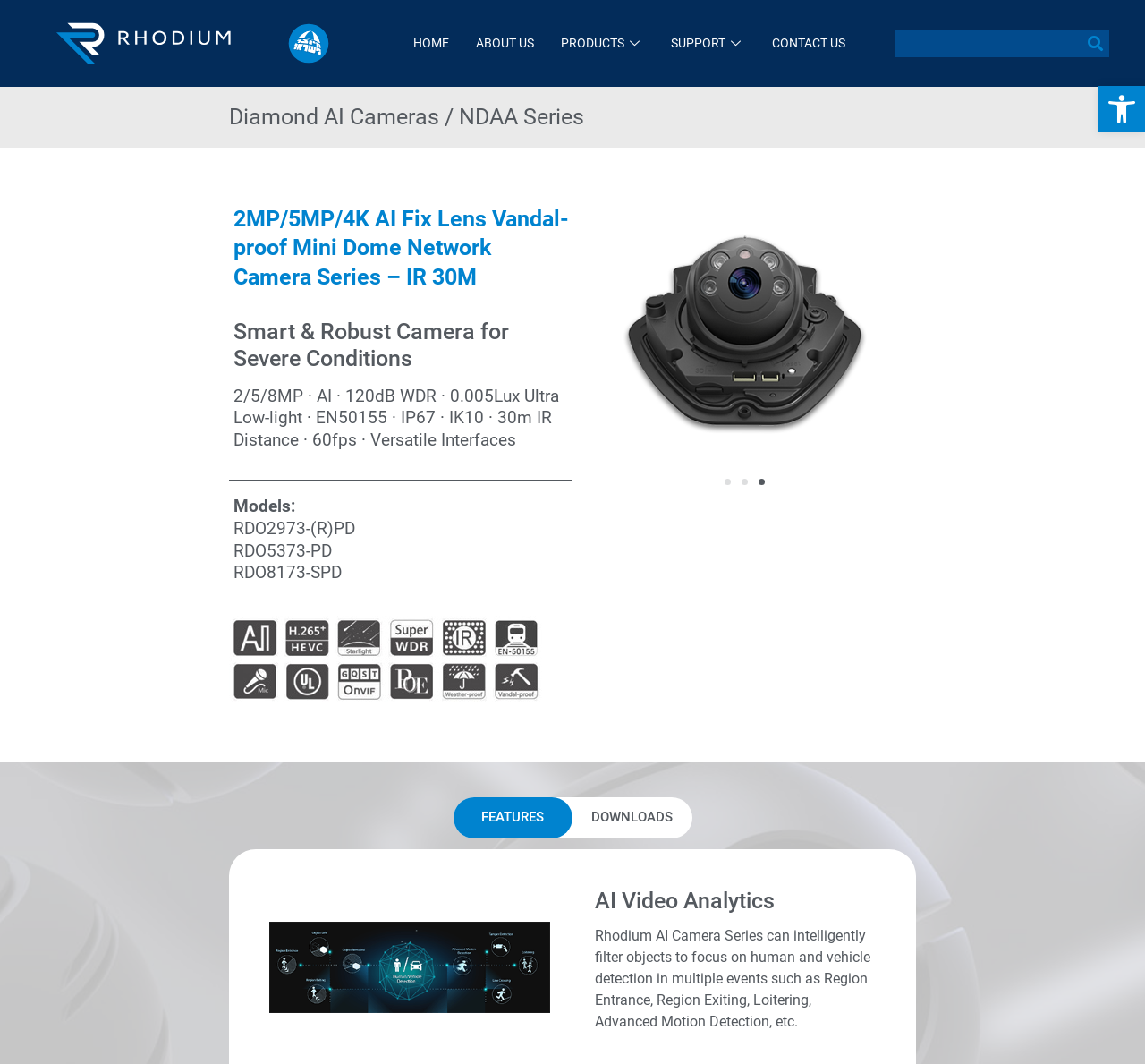Can you determine the bounding box coordinates of the area that needs to be clicked to fulfill the following instruction: "Click the DOWNLOADS button"?

[0.5, 0.749, 0.604, 0.788]